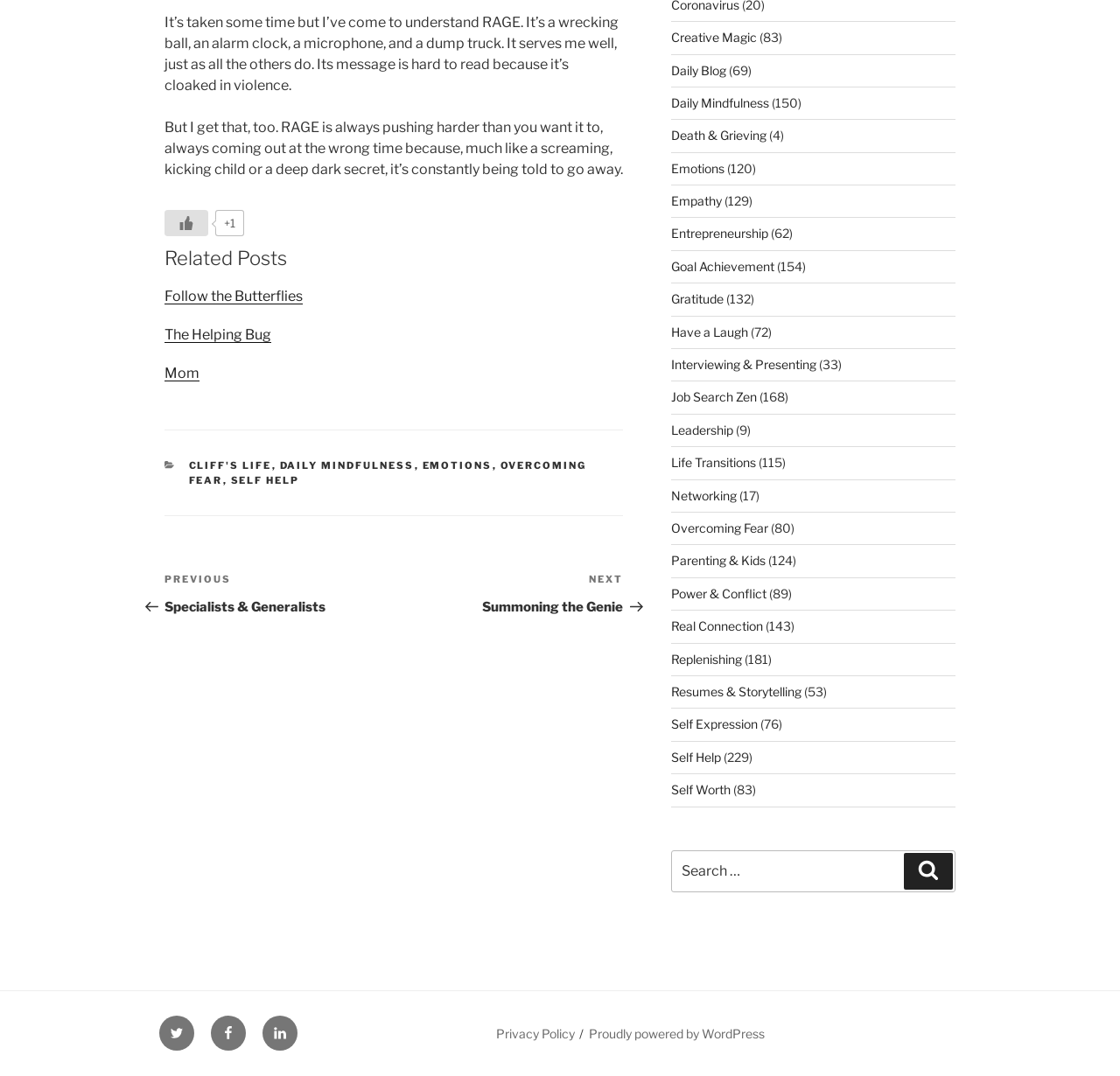What is the name of the social media platform linked in the footer?
Can you give a detailed and elaborate answer to the question?

I looked at the footer section and found the social media links. The first link is to Twitter.